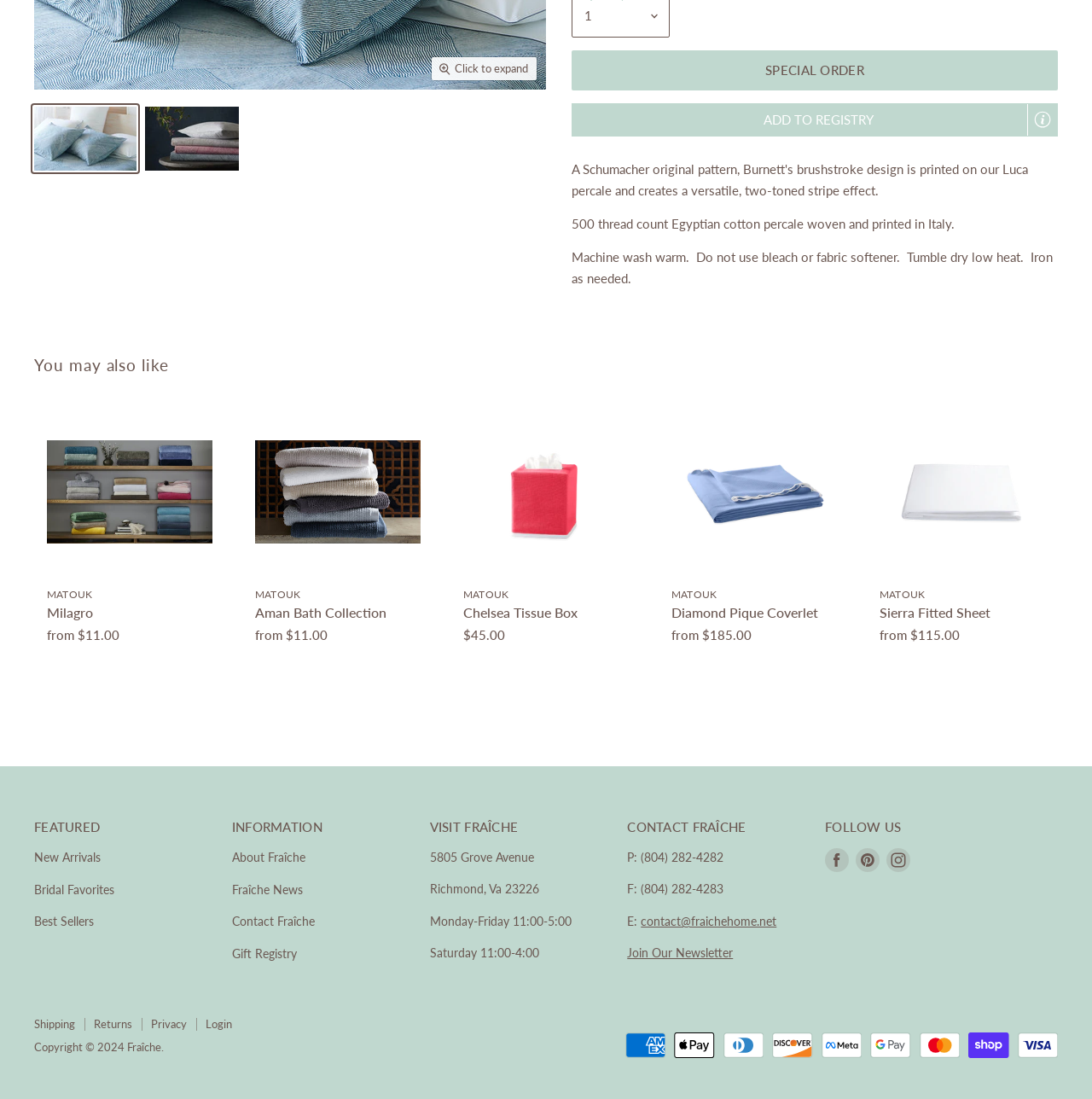Please find the bounding box for the following UI element description. Provide the coordinates in (top-left x, top-left y, bottom-right x, bottom-right y) format, with values between 0 and 1: Milagro

[0.043, 0.551, 0.085, 0.565]